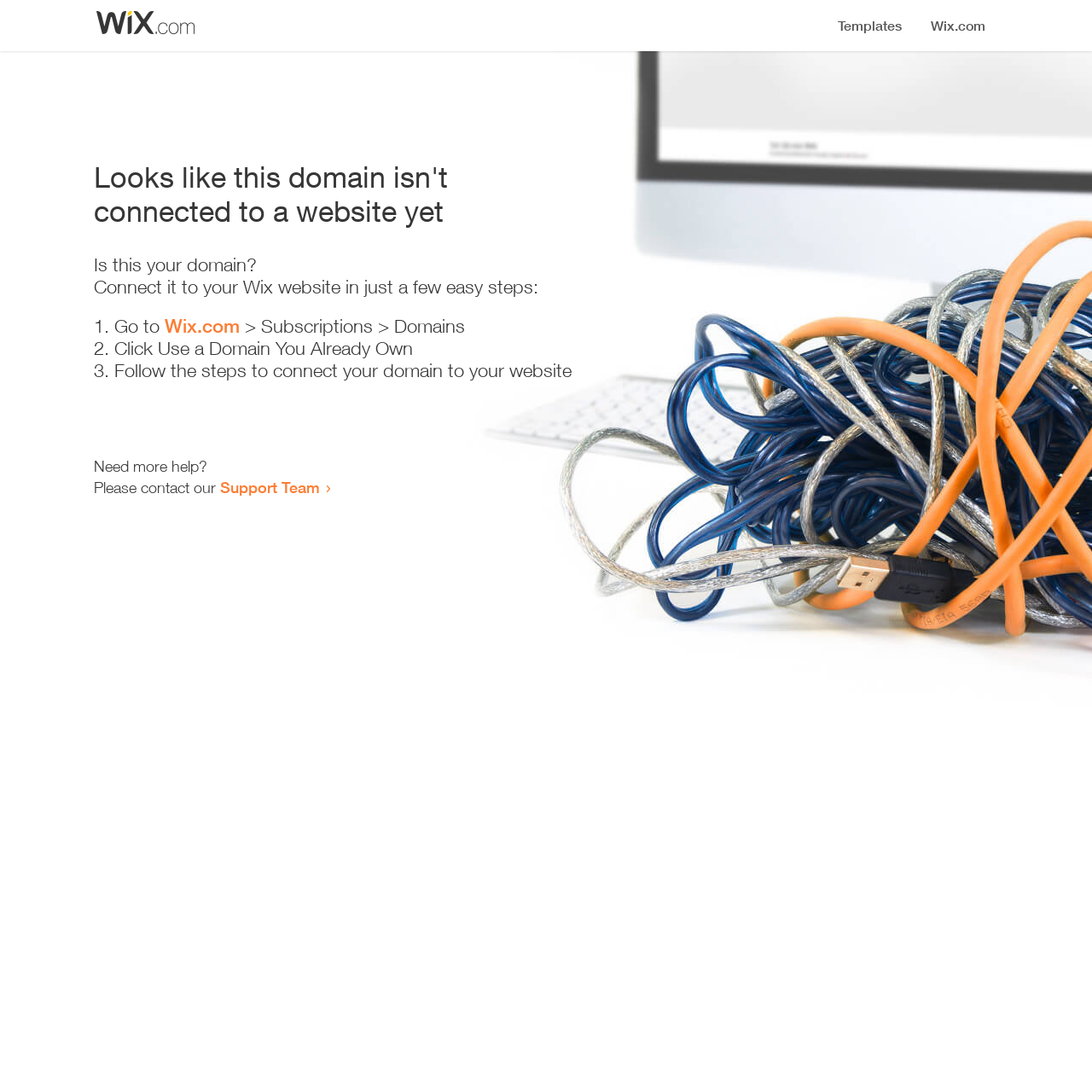Reply to the question with a single word or phrase:
Where should I go to start connecting my domain?

Wix.com